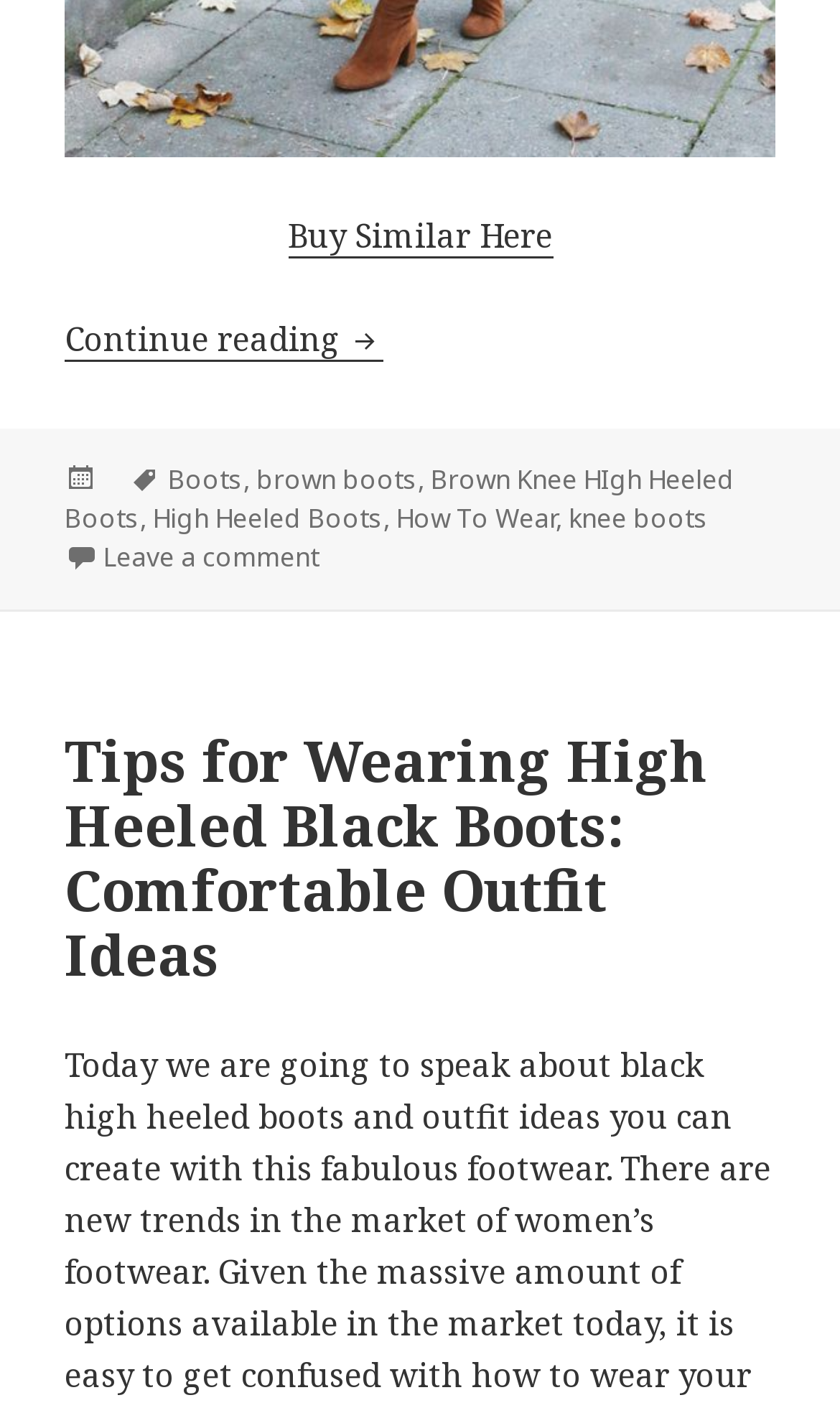How many tags are associated with the article?
Using the image, answer in one word or phrase.

7